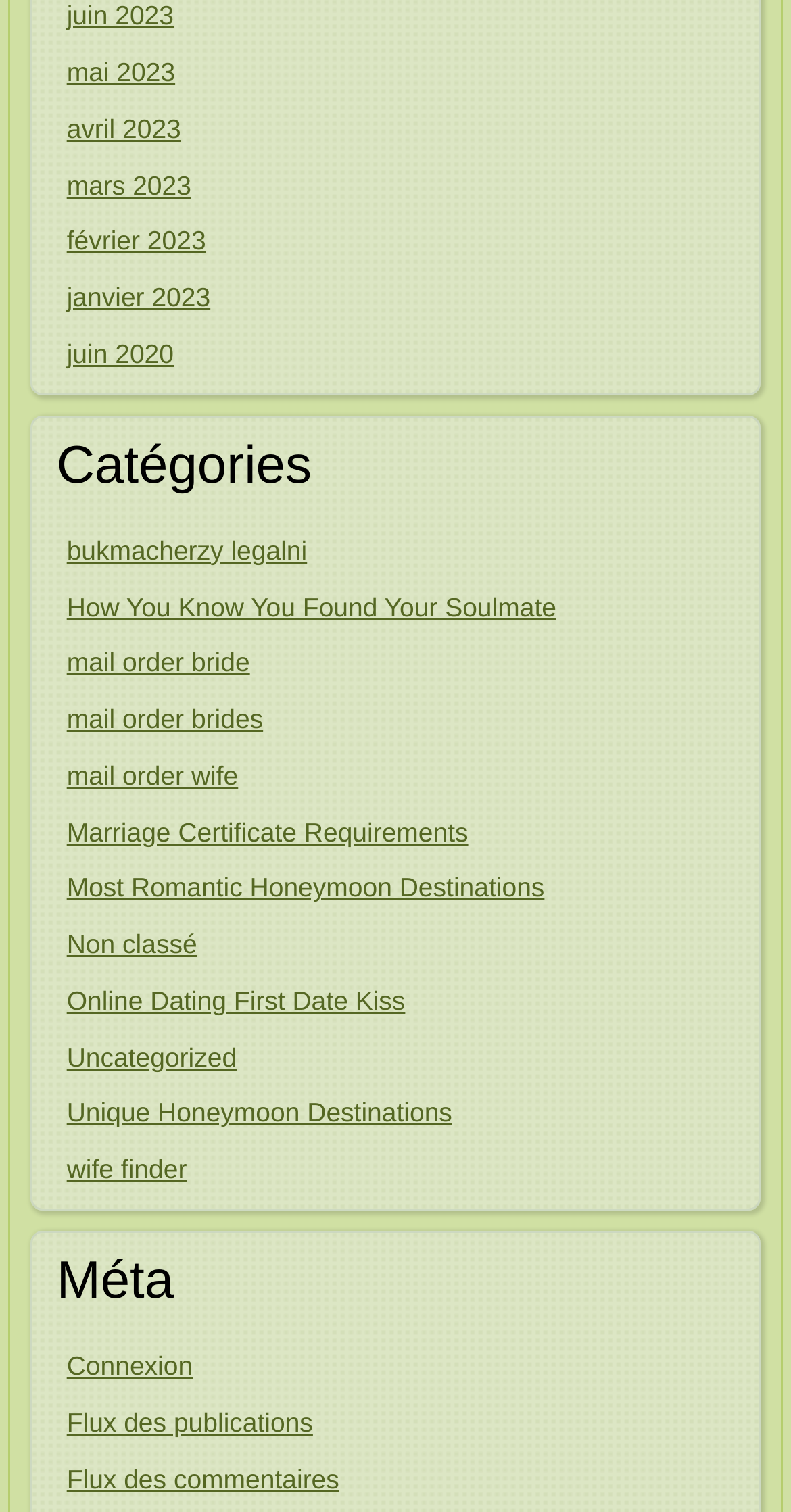Answer the following inquiry with a single word or phrase:
How many links are under the 'Catégories' section?

14